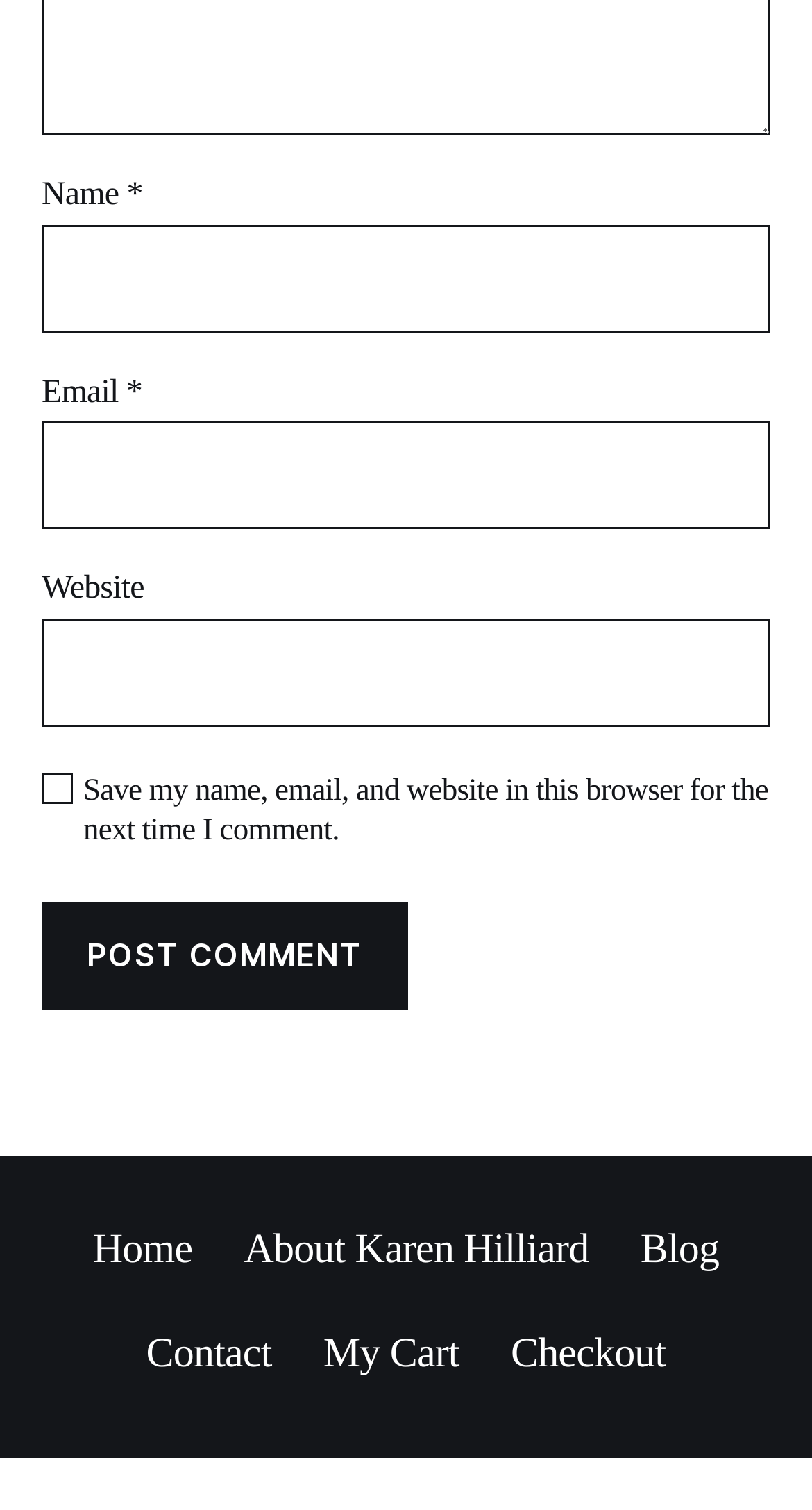Based on what you see in the screenshot, provide a thorough answer to this question: How many links are in the navigation menu?

The navigation menu has 6 link elements, namely 'Home', 'About Karen Hilliard', 'Blog', 'Contact', 'My Cart', and 'Checkout', which are indicated by the link elements with bounding box coordinates and OCR text.